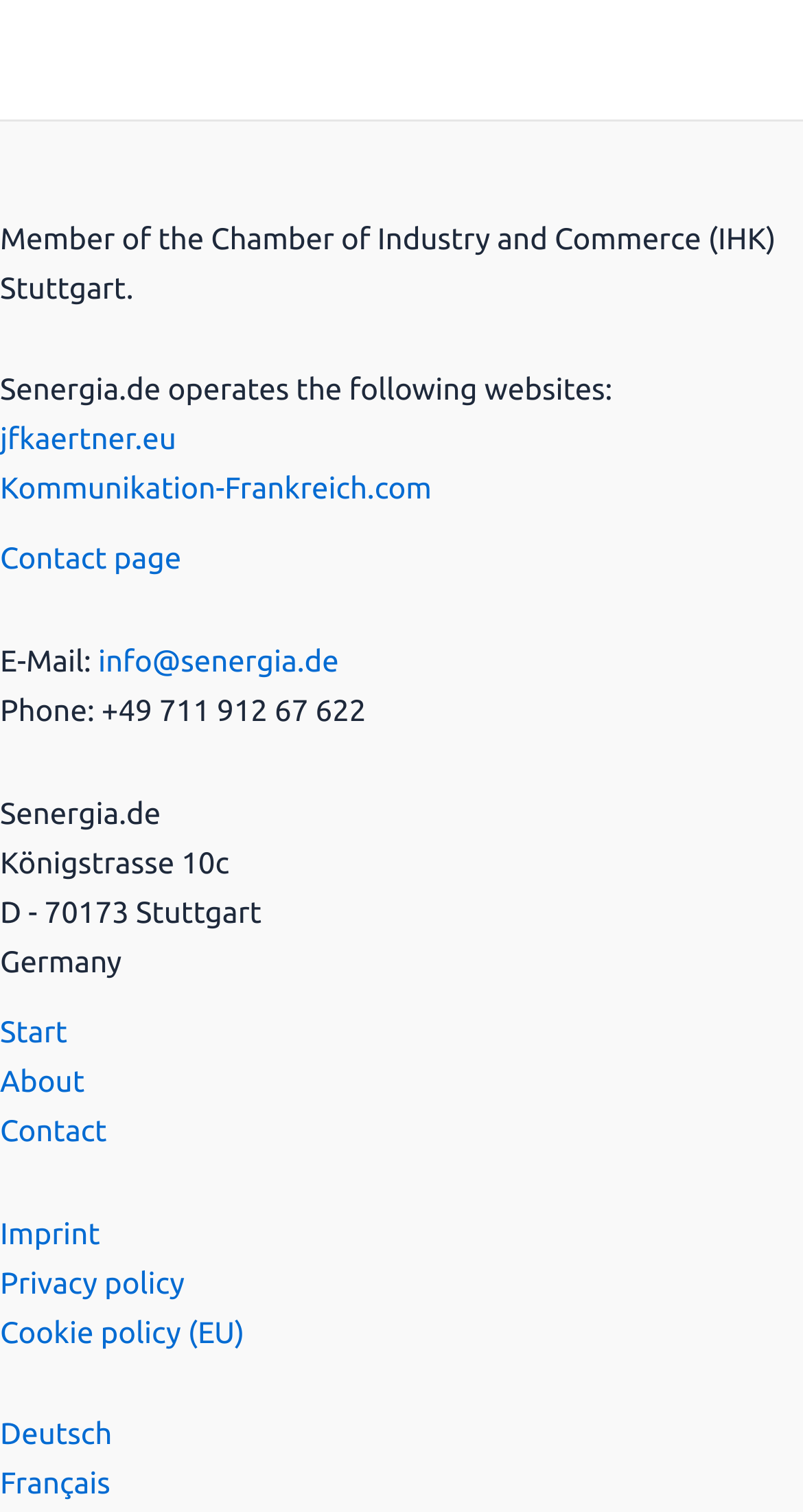Based on the image, provide a detailed and complete answer to the question: 
What is the company's address?

I found the address by looking at the text which mentions 'Königstrasse 10c', 'D - 70173 Stuttgart', and 'Germany'.